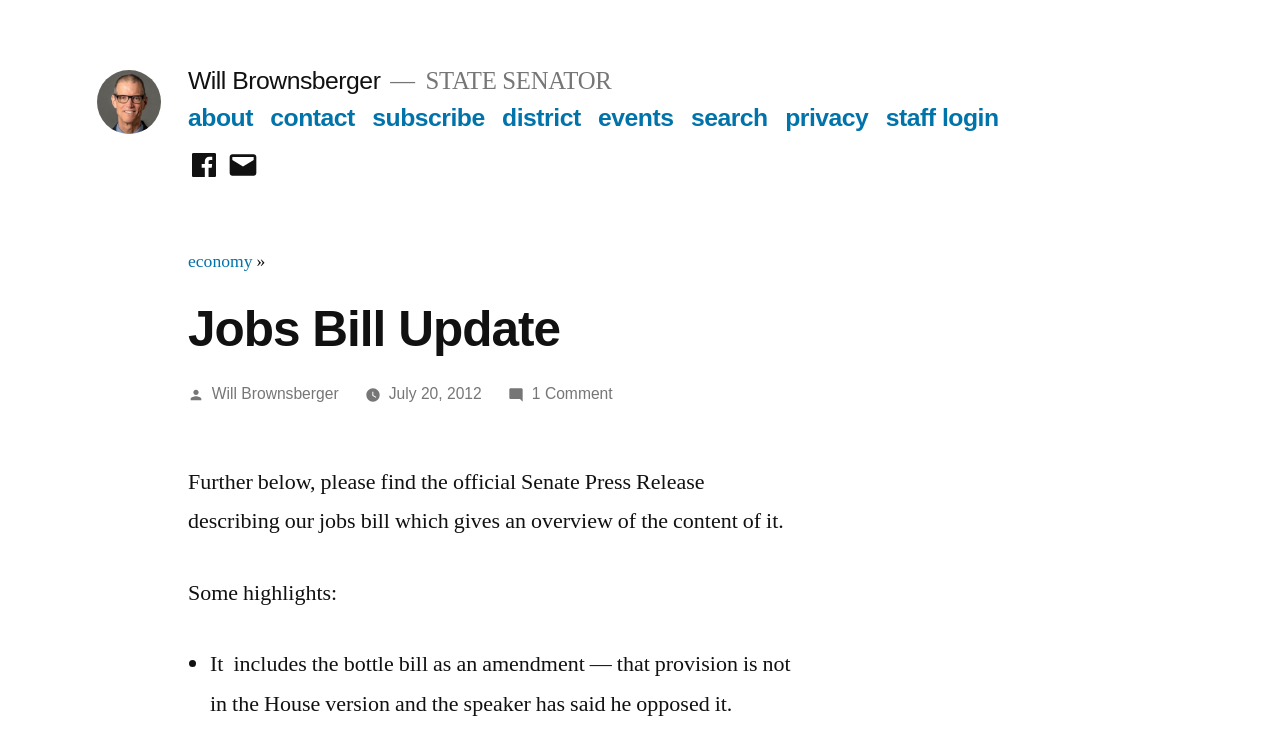Bounding box coordinates are given in the format (top-left x, top-left y, bottom-right x, bottom-right y). All values should be floating point numbers between 0 and 1. Provide the bounding box coordinate for the UI element described as: staff login

[0.692, 0.143, 0.78, 0.18]